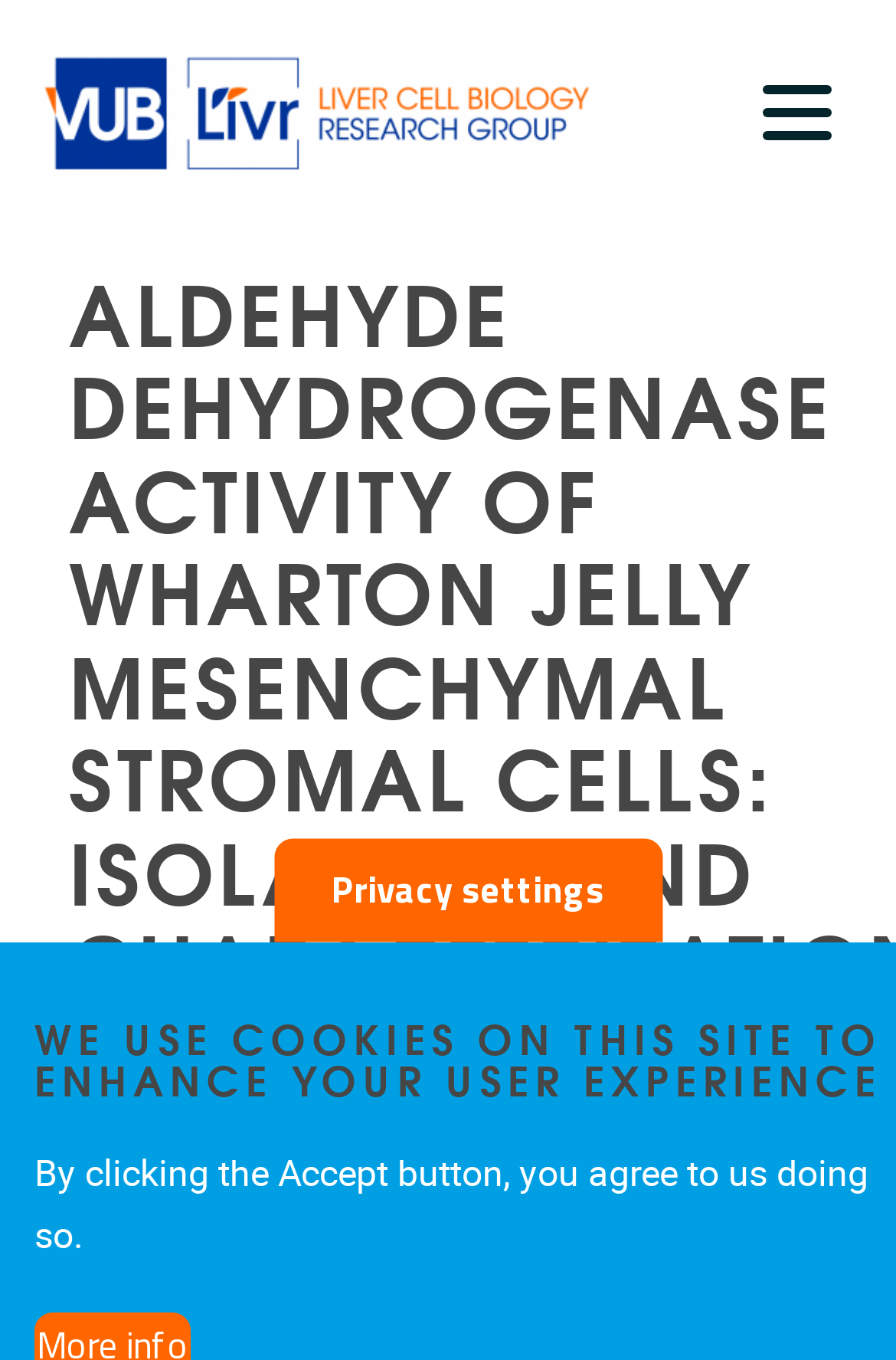Based on the element description: "Cytotechnology.", identify the UI element and provide its bounding box coordinates. Use four float numbers between 0 and 1, [left, top, right, bottom].

[0.418, 0.957, 0.707, 0.989]